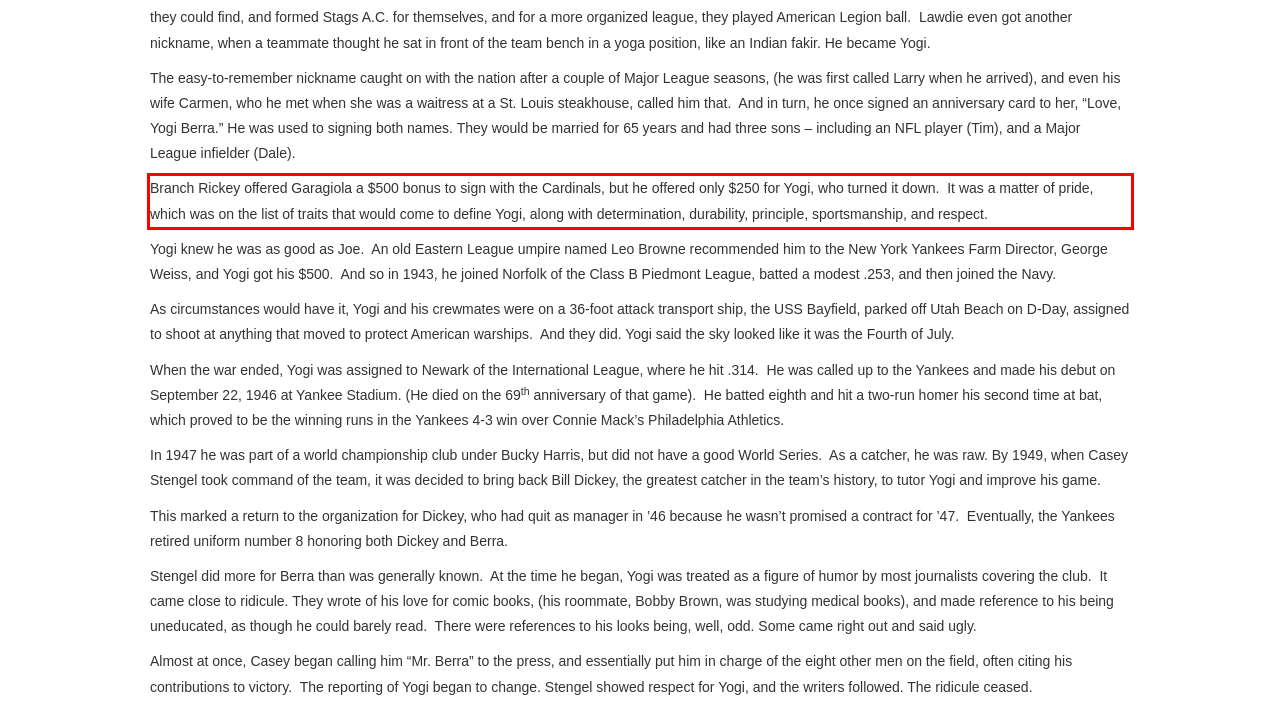You are looking at a screenshot of a webpage with a red rectangle bounding box. Use OCR to identify and extract the text content found inside this red bounding box.

Branch Rickey offered Garagiola a $500 bonus to sign with the Cardinals, but he offered only $250 for Yogi, who turned it down. It was a matter of pride, which was on the list of traits that would come to define Yogi, along with determination, durability, principle, sportsmanship, and respect.